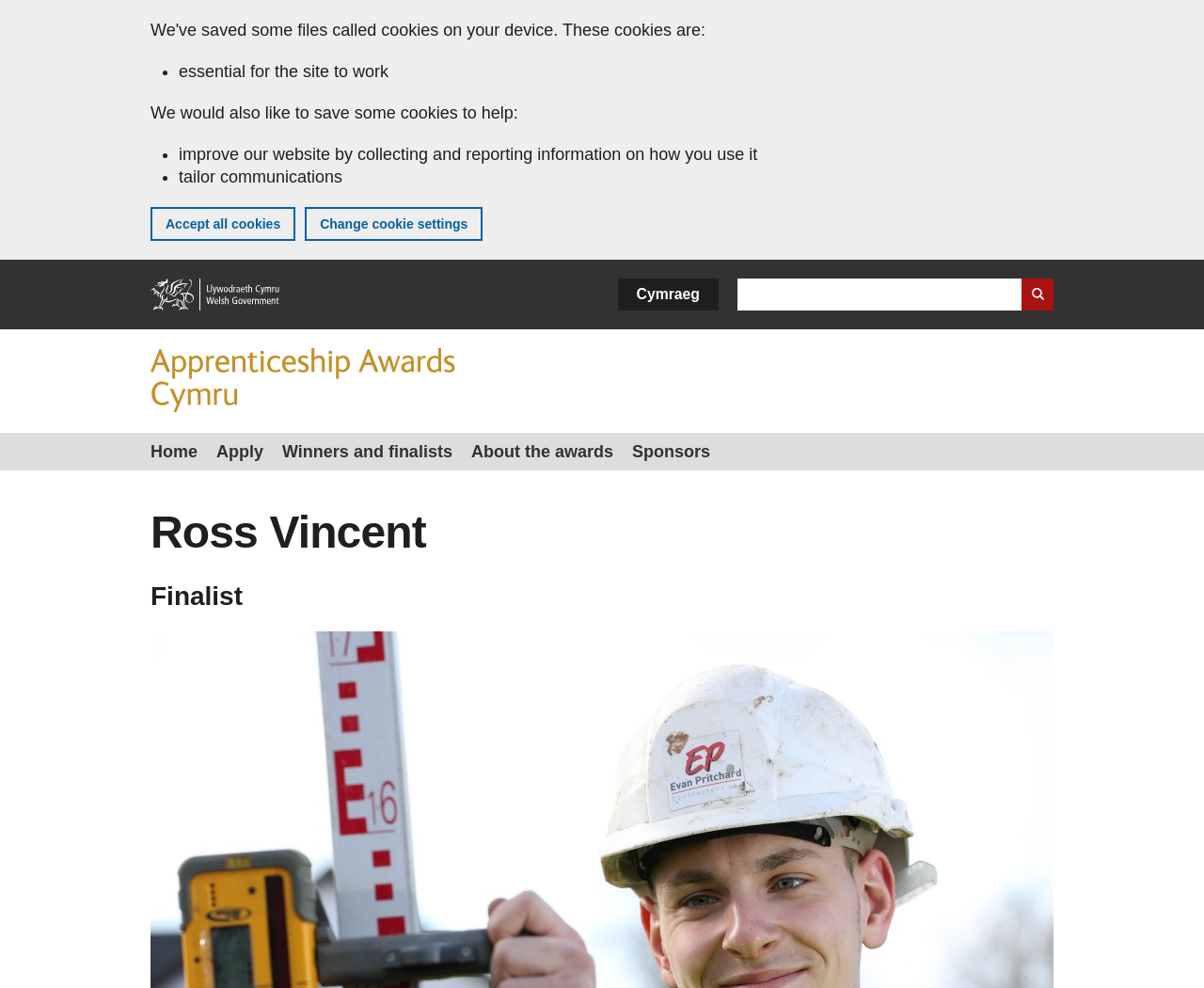Summarize the webpage comprehensively, mentioning all visible components.

The webpage is about Ross Vincent, a finalist, and appears to be a profile page within the GOV.WALES website. At the top, there is a banner that spans the entire width of the page, informing users about cookies on the website. Below the banner, there are two links: "Skip to main content" and "Home". 

On the top right, there is a search bar with a search button and a language selection button. The search bar is quite wide, taking up about a quarter of the page's width. 

Below the search bar, there is a section with five links: "Apprenticeship Awards Cymru", "Home", "Apply", "Winners and finalists", and "About the awards". The first link, "Apprenticeship Awards Cymru", has an associated image. 

Further down, there is a header section with a heading that reads "Ross Vincent". Below the header, there is a text that simply states "Finalist".